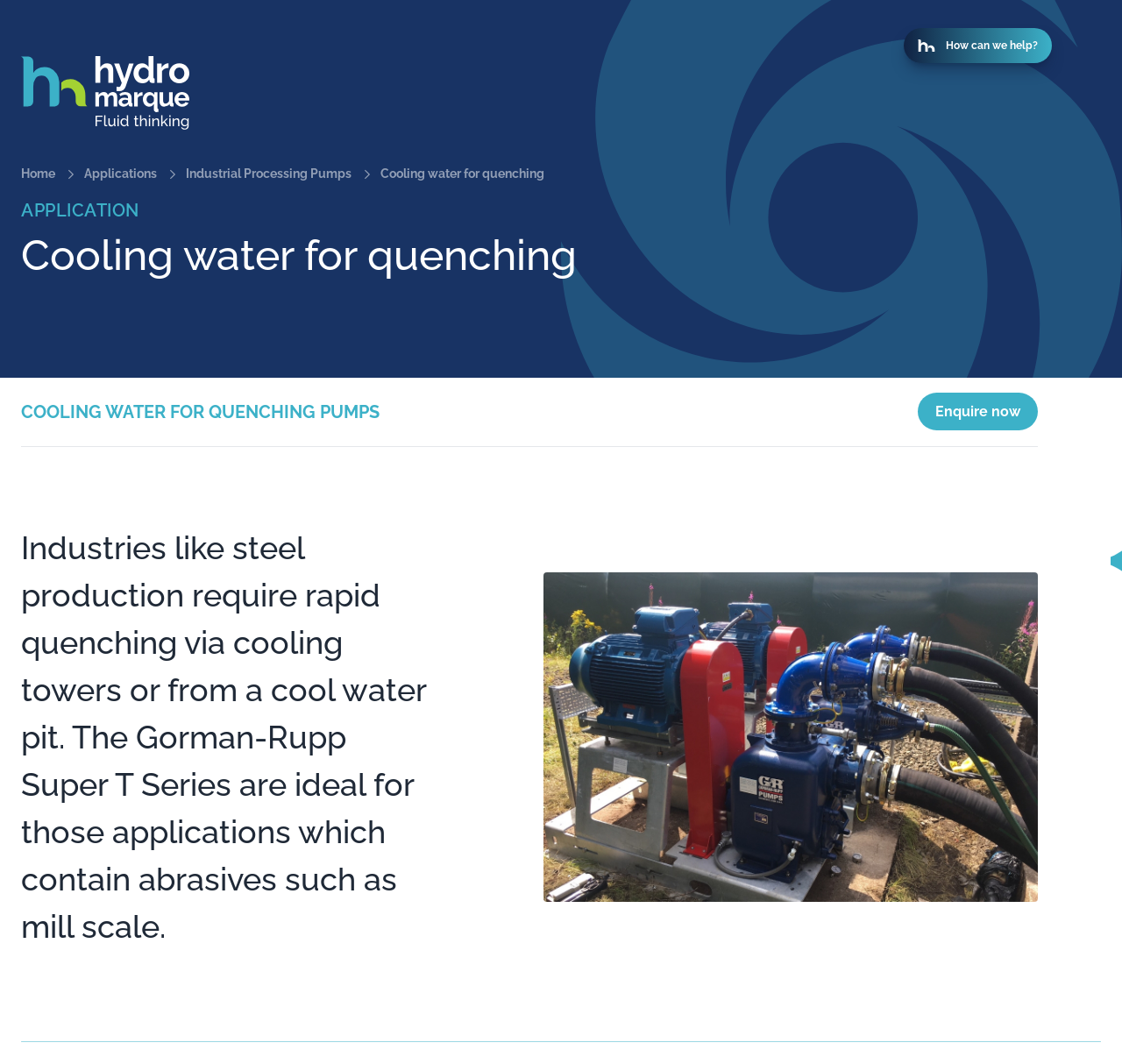What is the purpose of the Gorman-Rupp Super T Series?
Using the image, give a concise answer in the form of a single word or short phrase.

Rapid quenching